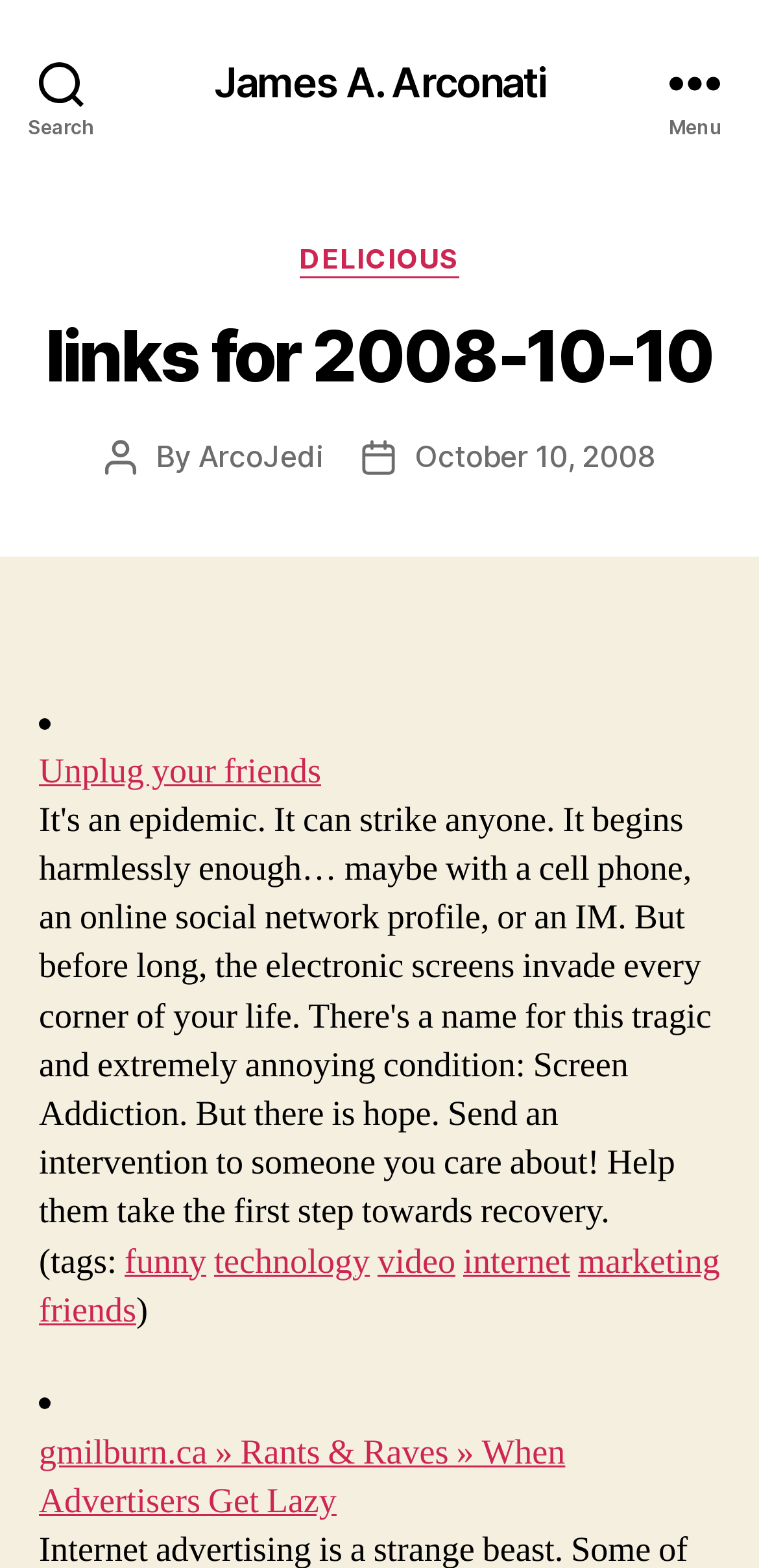Please identify the primary heading of the webpage and give its text content.

links for 2008-10-10